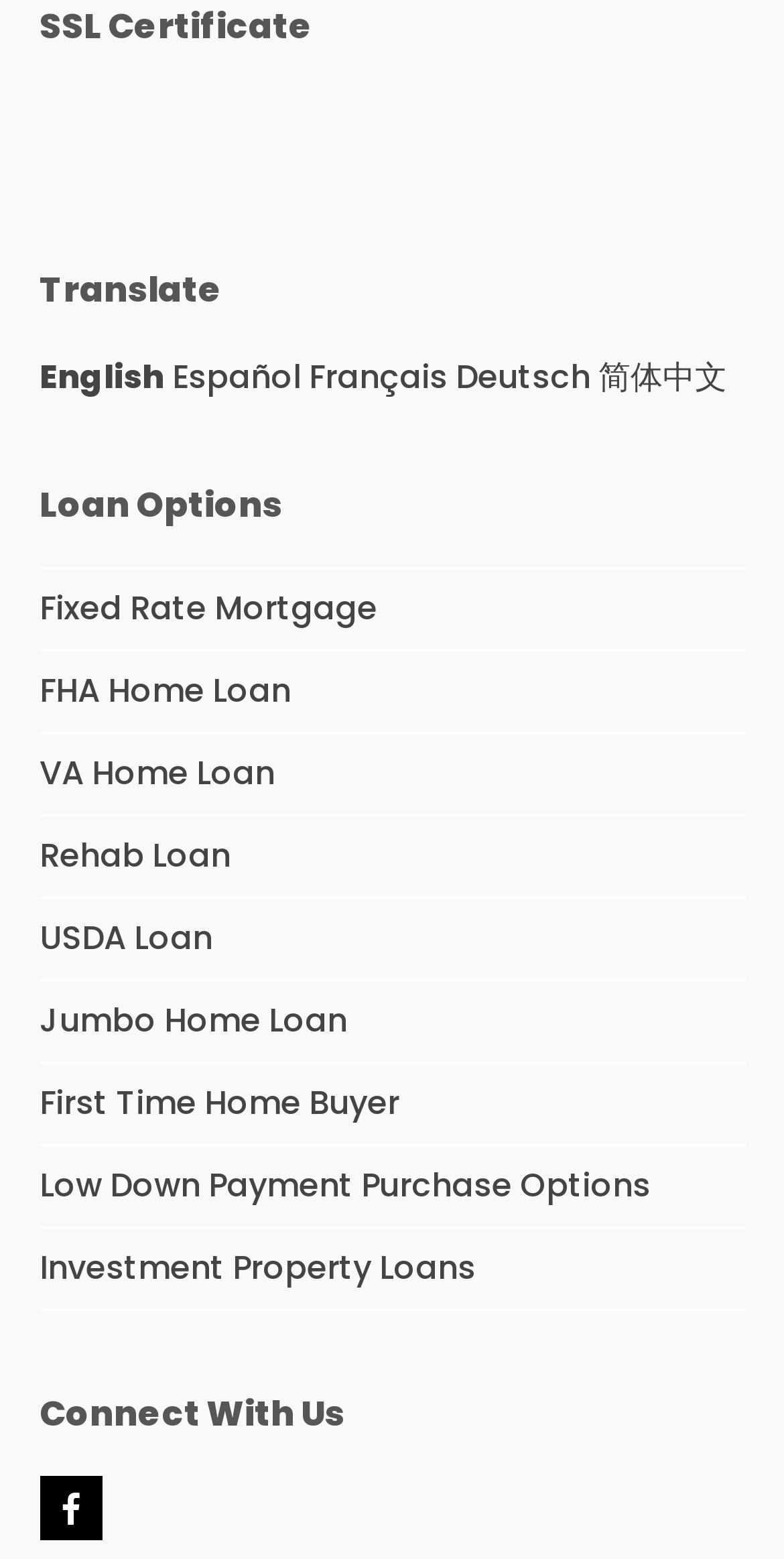Determine the bounding box for the UI element described here: "First Time Home Buyer".

[0.05, 0.693, 0.509, 0.722]